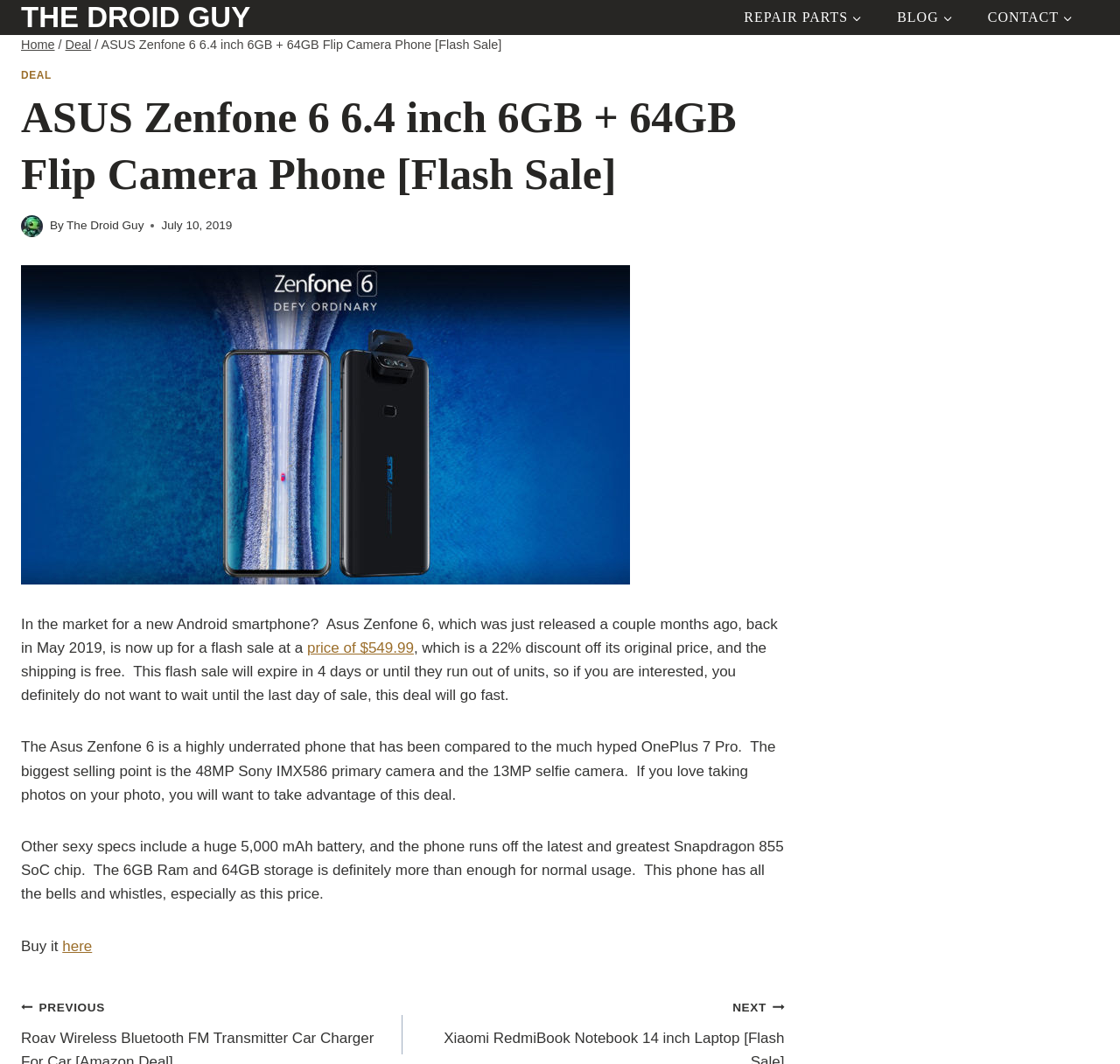What is the resolution of the phone's primary camera?
Carefully examine the image and provide a detailed answer to the question.

The answer can be found in the article section of the webpage, where the phone's camera specs are mentioned, including the 48MP Sony IMX586 primary camera.